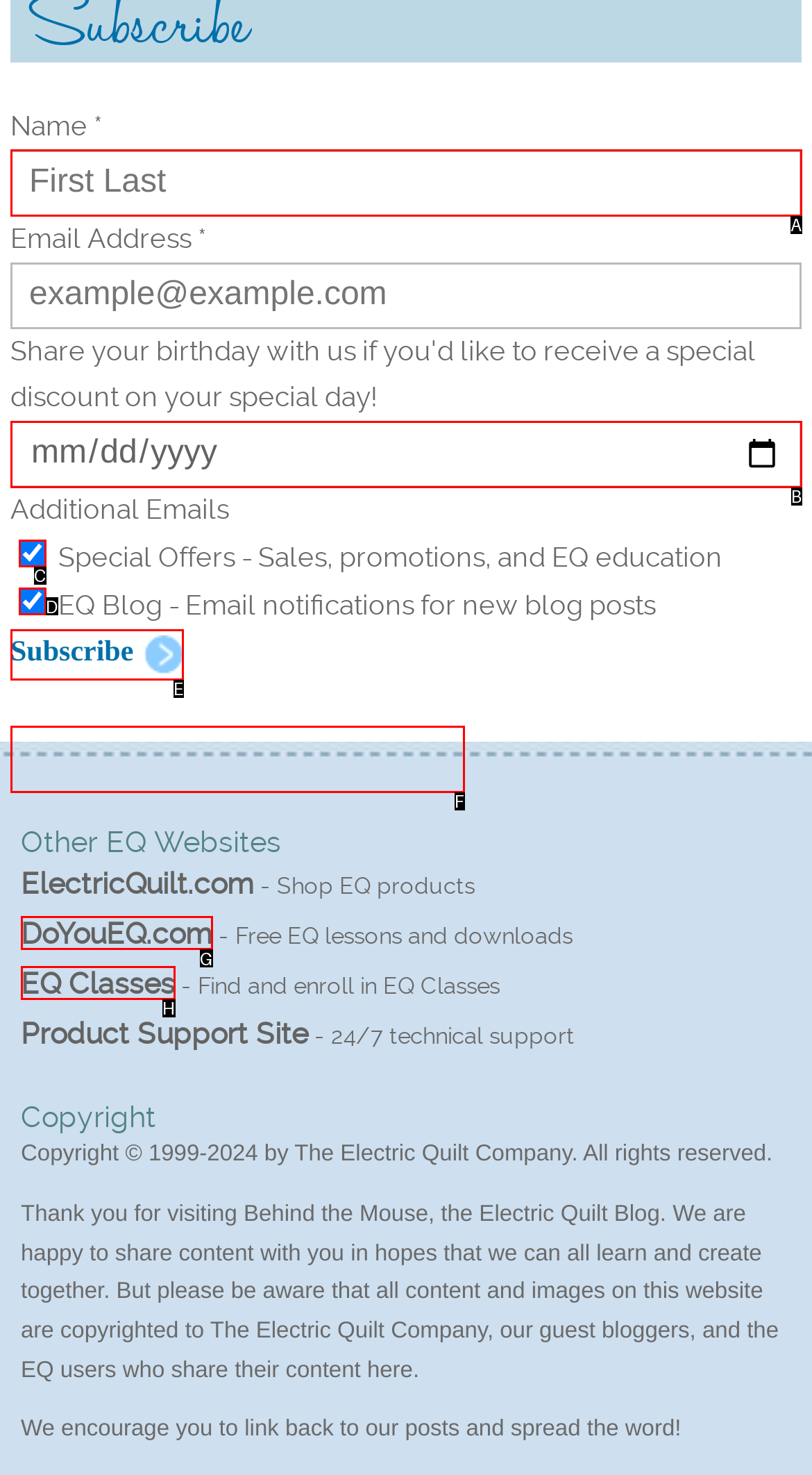Select the letter associated with the UI element you need to click to perform the following action: Subscribe to the newsletter
Reply with the correct letter from the options provided.

E